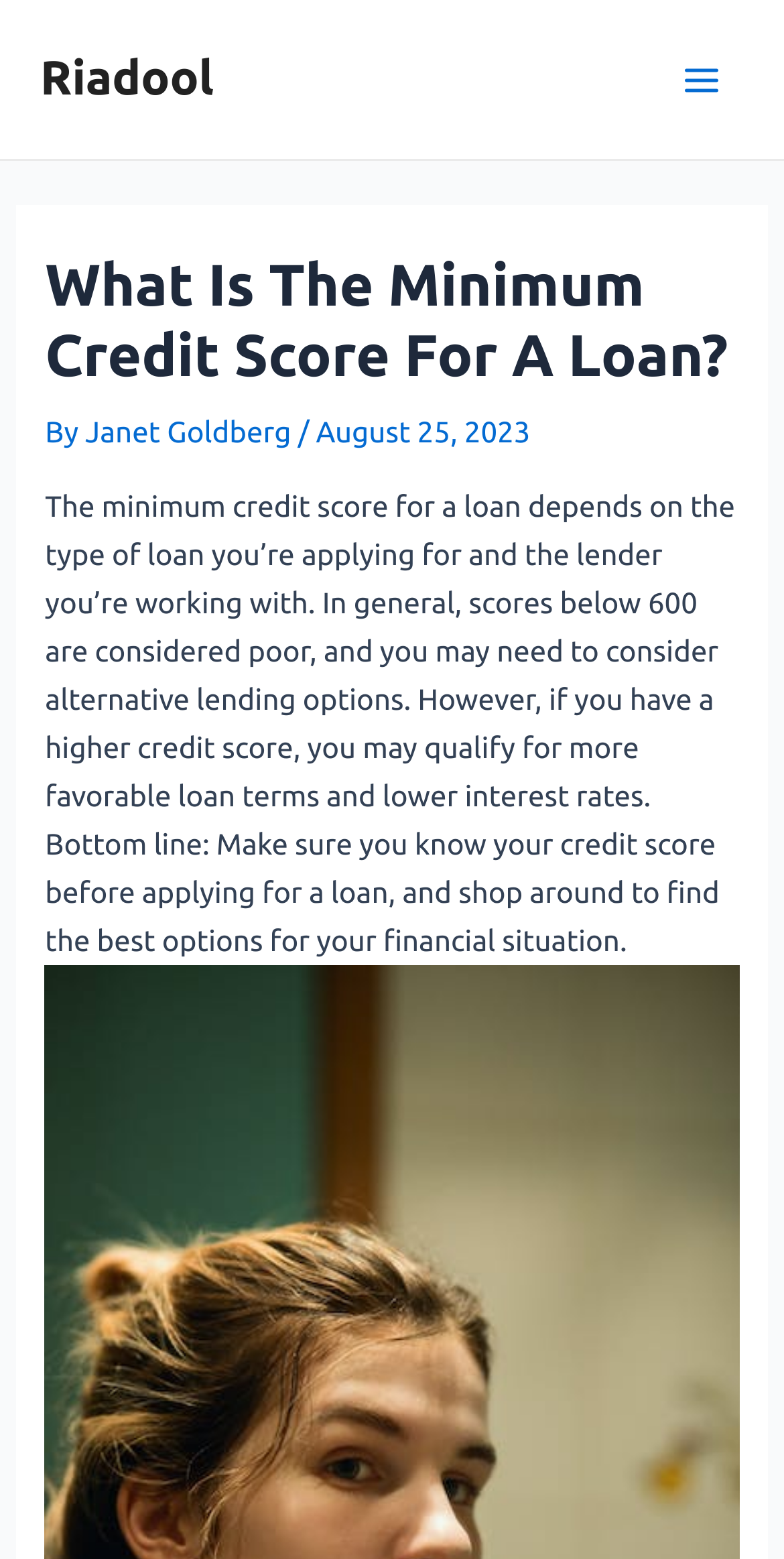What should you do before applying for a loan?
Examine the image and give a concise answer in one word or a short phrase.

Know your credit score